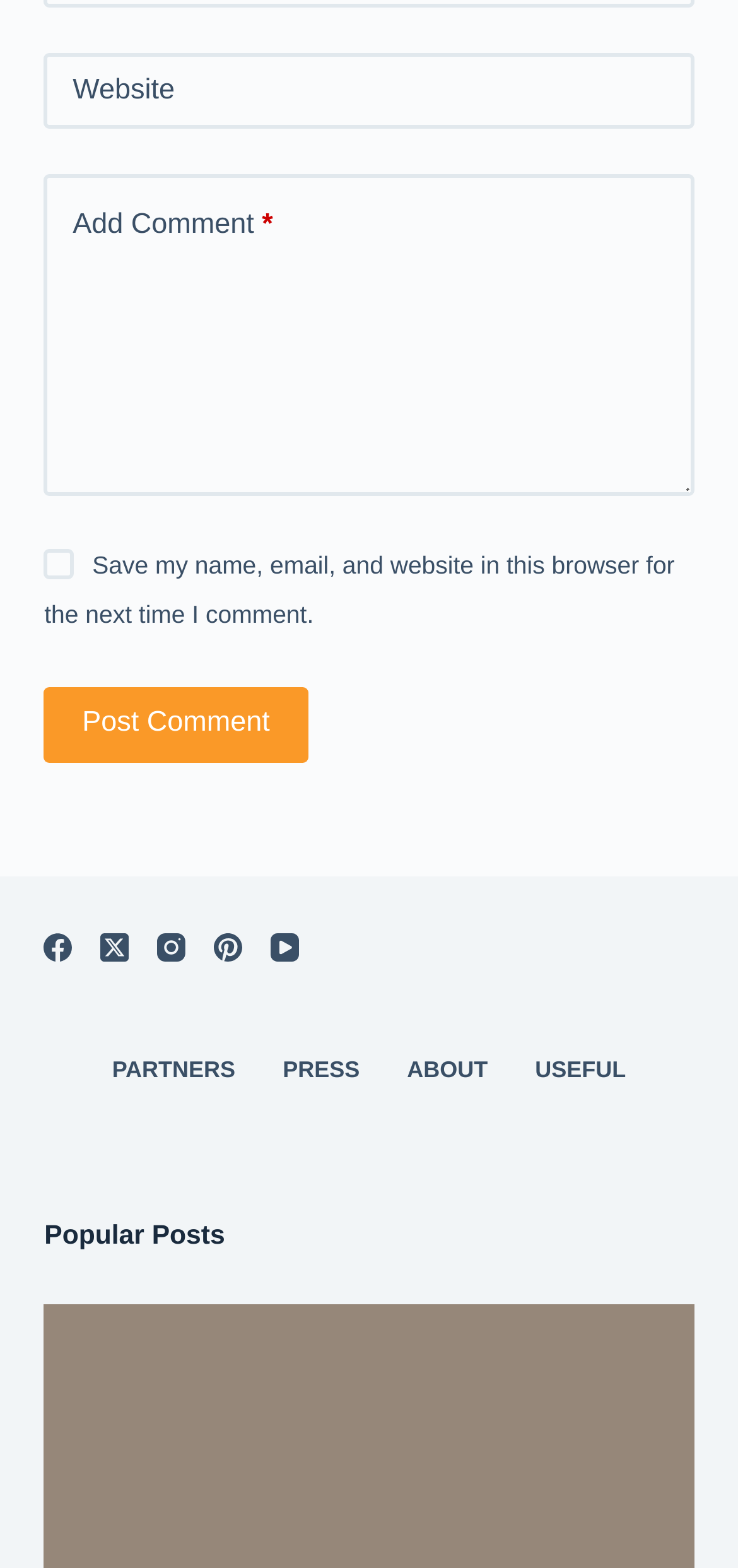Using the provided element description, identify the bounding box coordinates as (top-left x, top-left y, bottom-right x, bottom-right y). Ensure all values are between 0 and 1. Description: parent_node: Add Comment name="comment"

[0.06, 0.111, 0.94, 0.316]